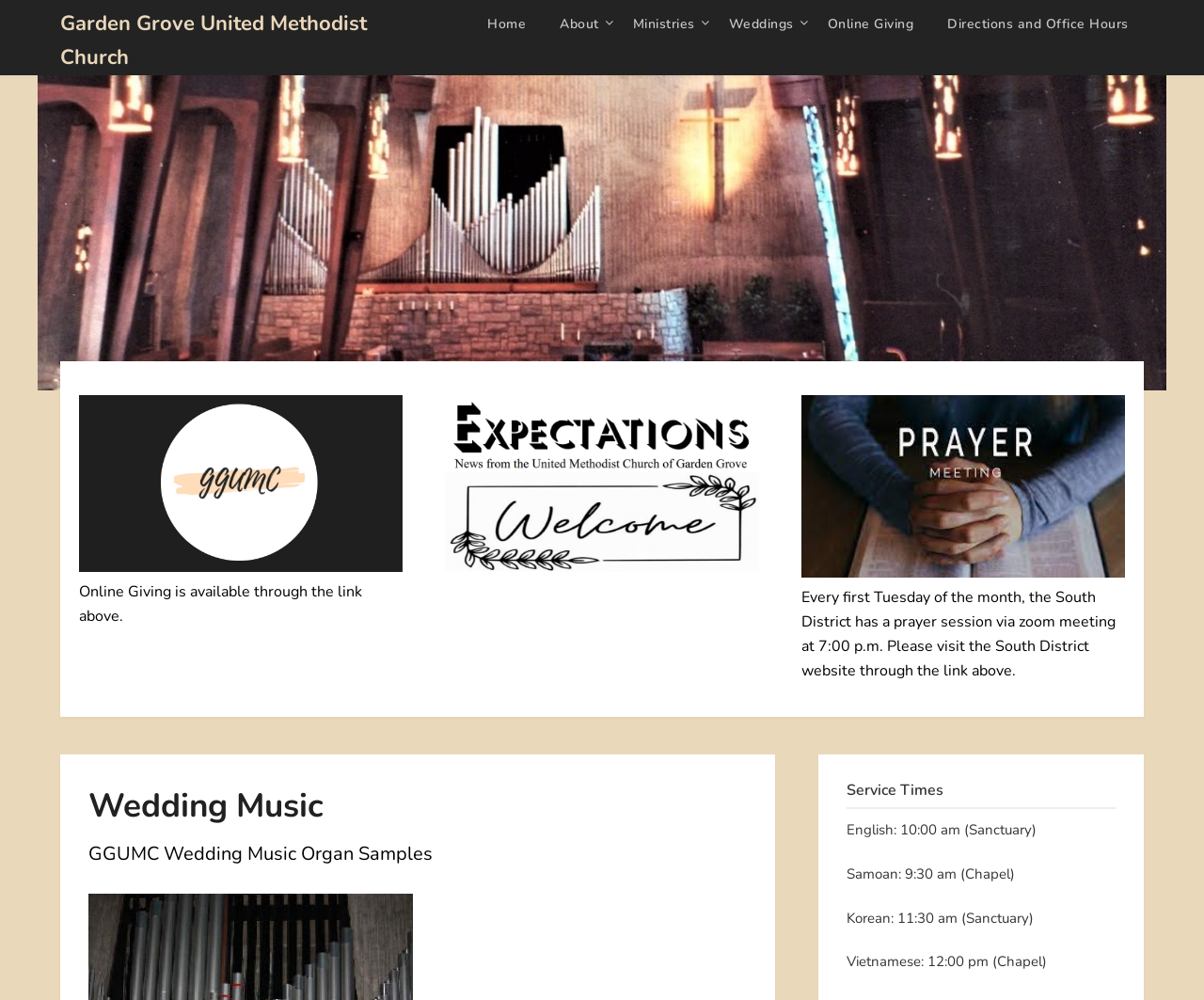Identify the bounding box coordinates of the clickable region required to complete the instruction: "view the Wedding Music details". The coordinates should be given as four float numbers within the range of 0 and 1, i.e., [left, top, right, bottom].

[0.074, 0.783, 0.62, 0.829]